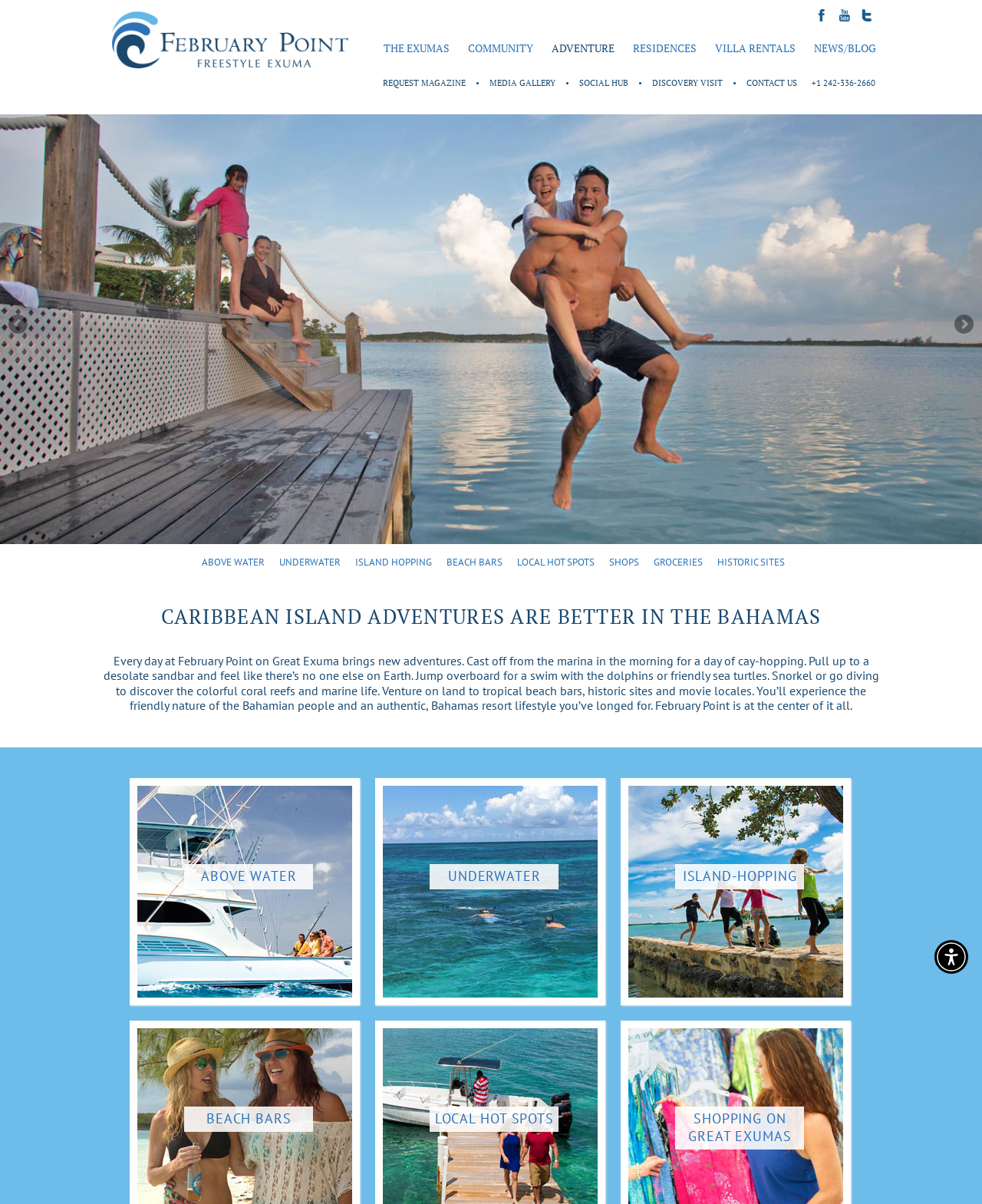Indicate the bounding box coordinates of the element that needs to be clicked to satisfy the following instruction: "Click the 'Accessibility Menu' button". The coordinates should be four float numbers between 0 and 1, i.e., [left, top, right, bottom].

[0.952, 0.781, 0.986, 0.809]